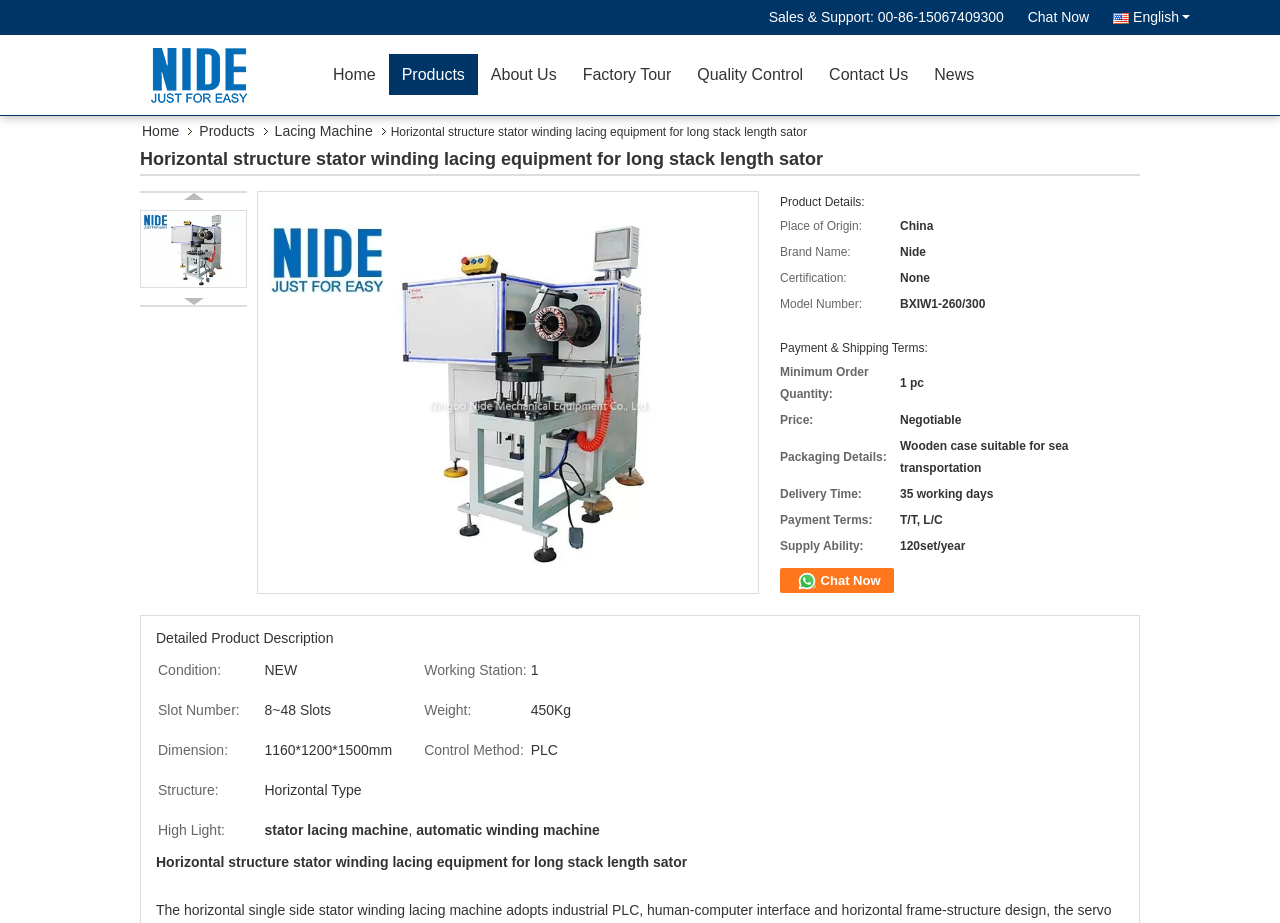Locate the bounding box coordinates of the clickable region necessary to complete the following instruction: "View the 'Product Details'". Provide the coordinates in the format of four float numbers between 0 and 1, i.e., [left, top, right, bottom].

[0.609, 0.211, 0.676, 0.226]